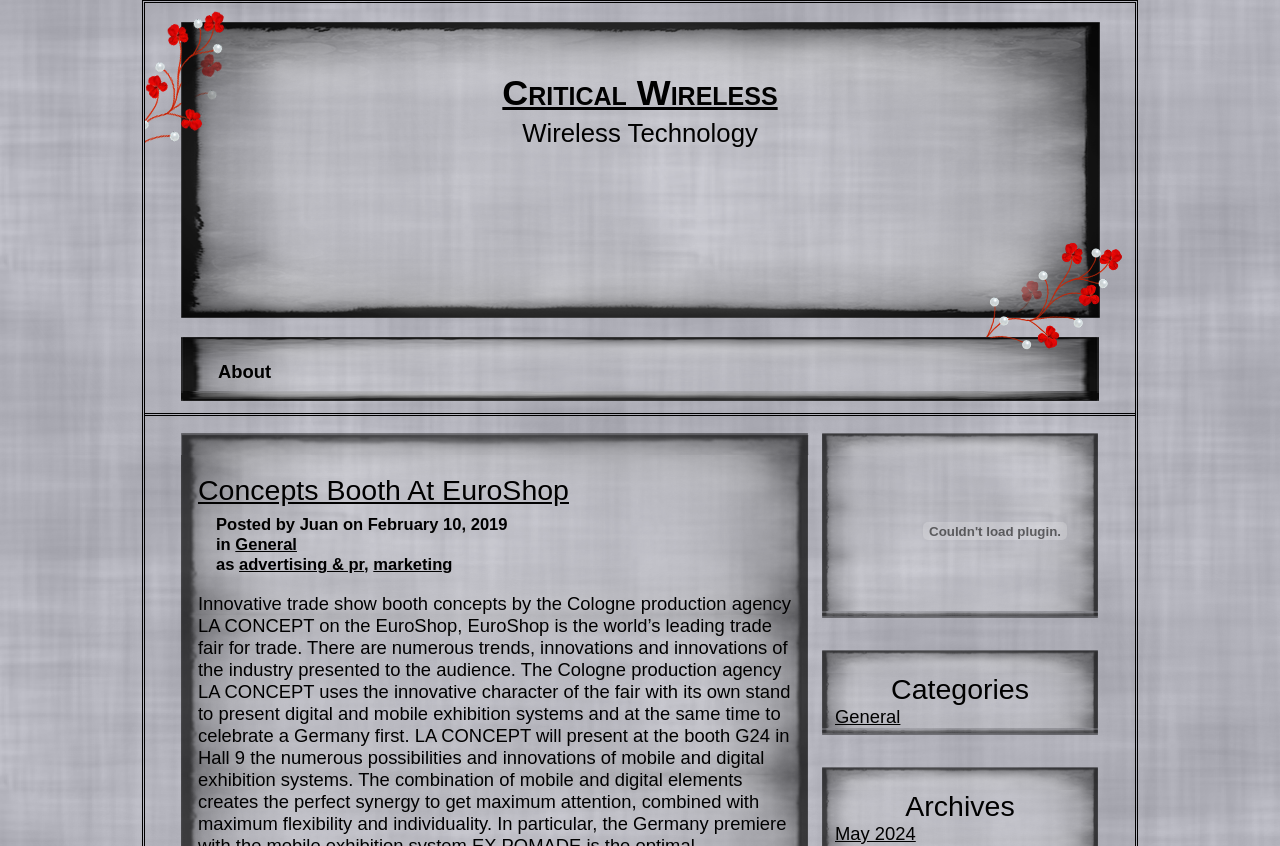What is the technology mentioned on the webpage?
Using the image, answer in one word or phrase.

Wireless Technology